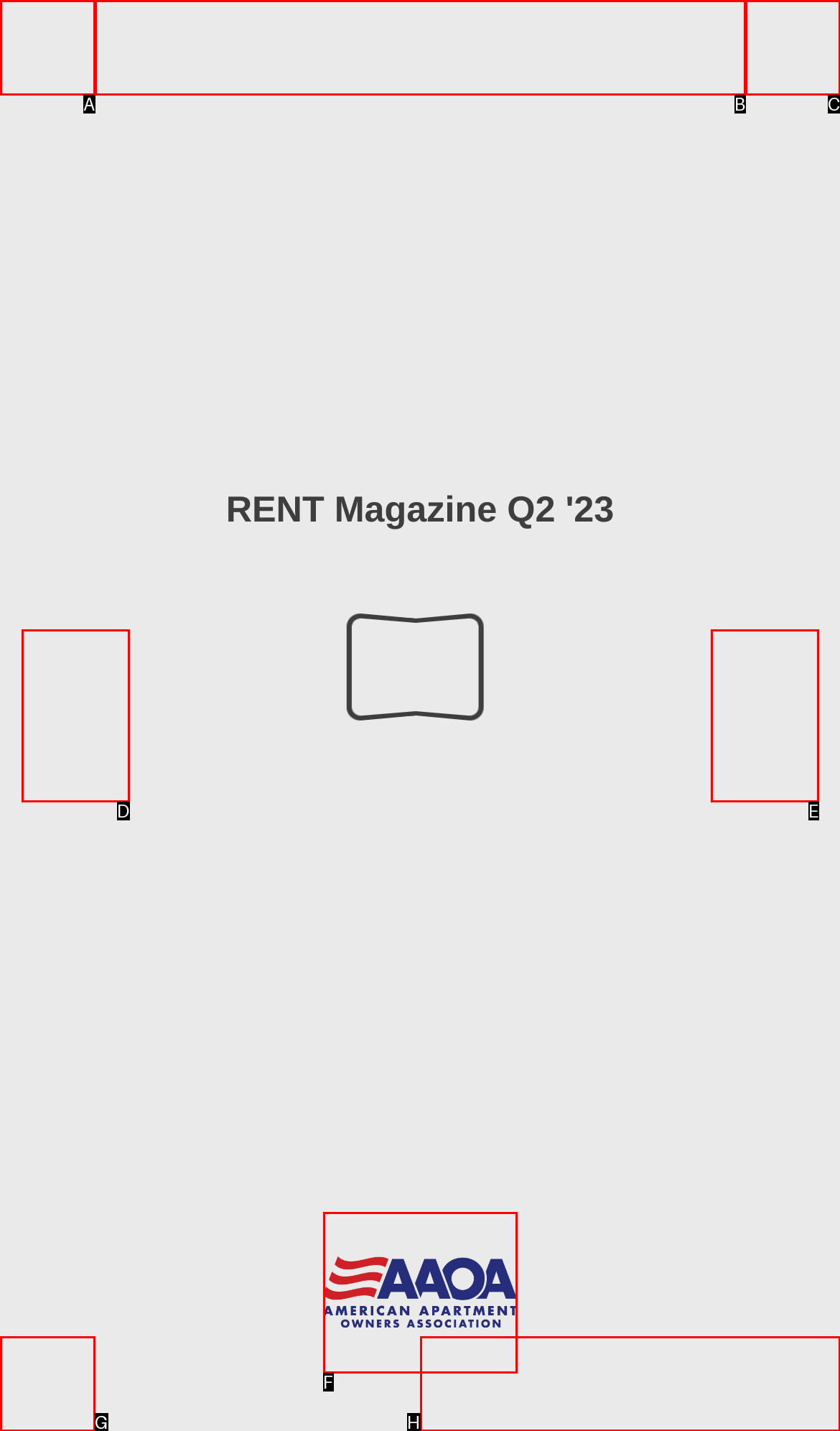Given the description: RENT Magazine Q2 '23, identify the corresponding option. Answer with the letter of the appropriate option directly.

B